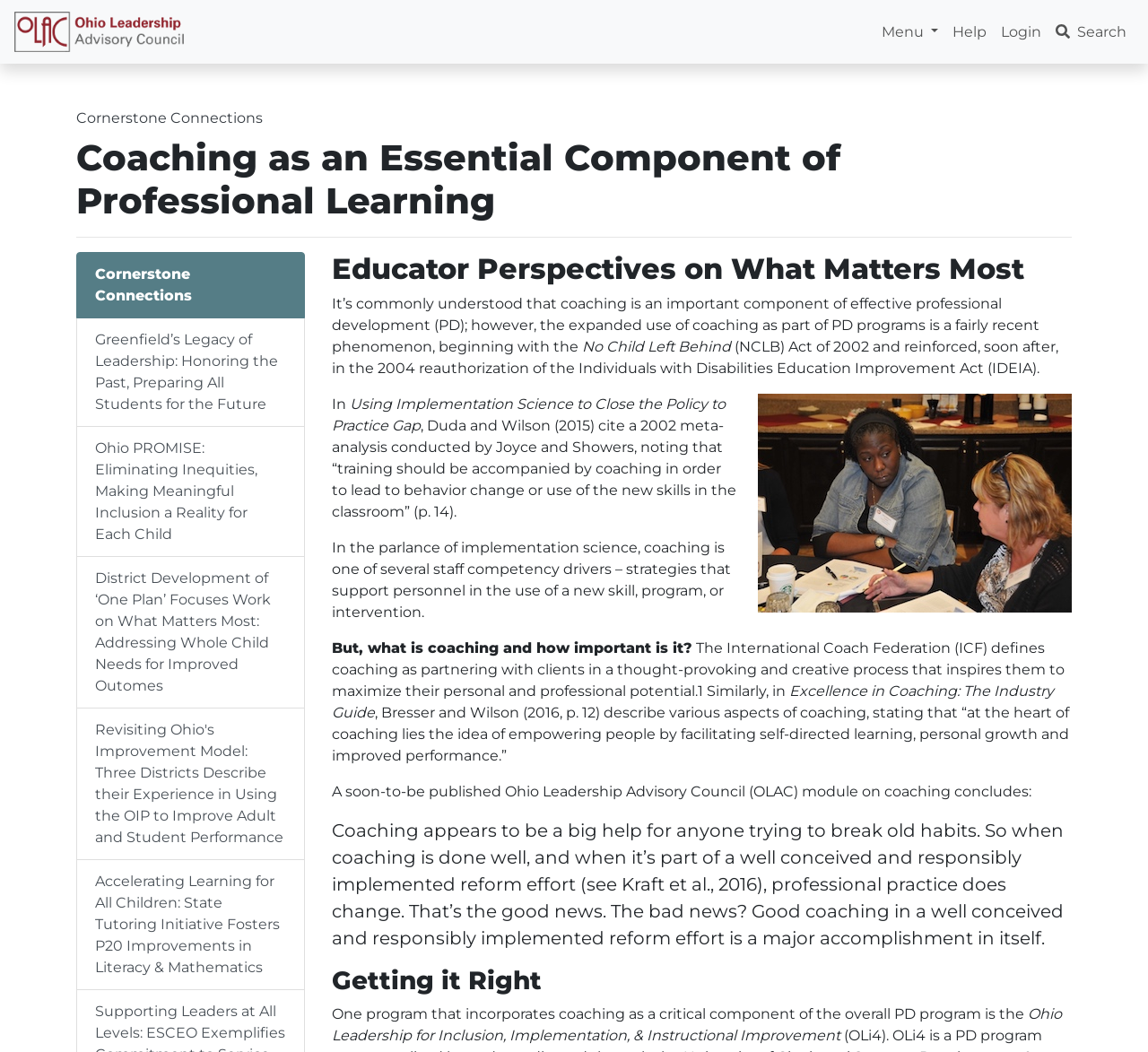What is the name of the program that incorporates coaching as a critical component of the overall PD program?
Using the image as a reference, answer the question in detail.

The name of the program can be found in the text 'One program that incorporates coaching as a critical component of the overall PD program is the Ohio Leadership for Inclusion, Implementation, & Instructional Improvement'.